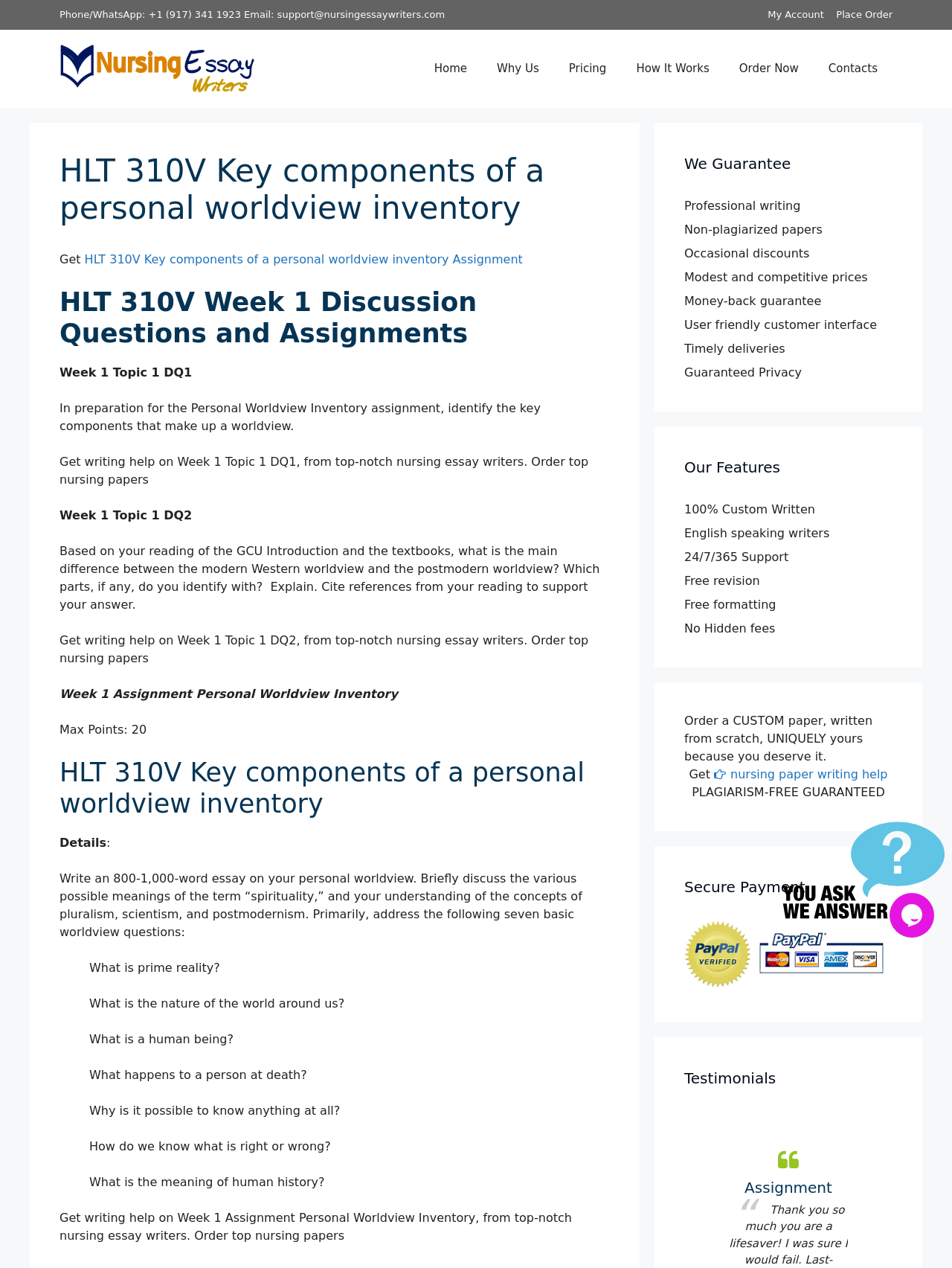Respond to the question below with a single word or phrase:
What is the phone number for support?

+1 (917) 341 1923